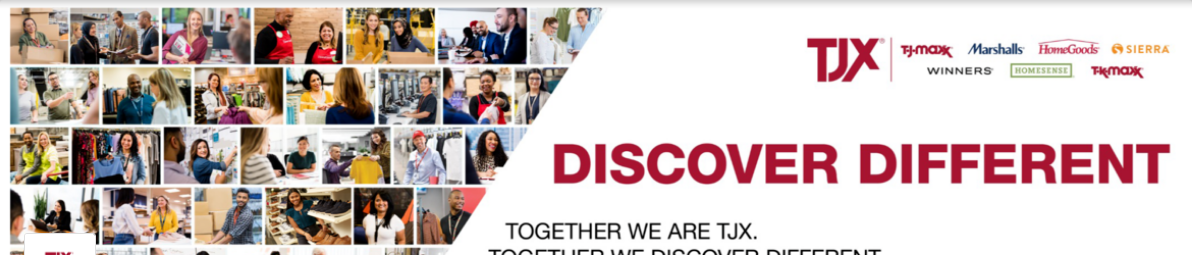How many TJX brands are displayed?
Refer to the image and provide a thorough answer to the question.

The caption states that the accompanying logos of the TJX brands include T.J. Maxx, Marshalls, HomeGoods, Sierra, Winners, and Homesense, which are six brands in total.